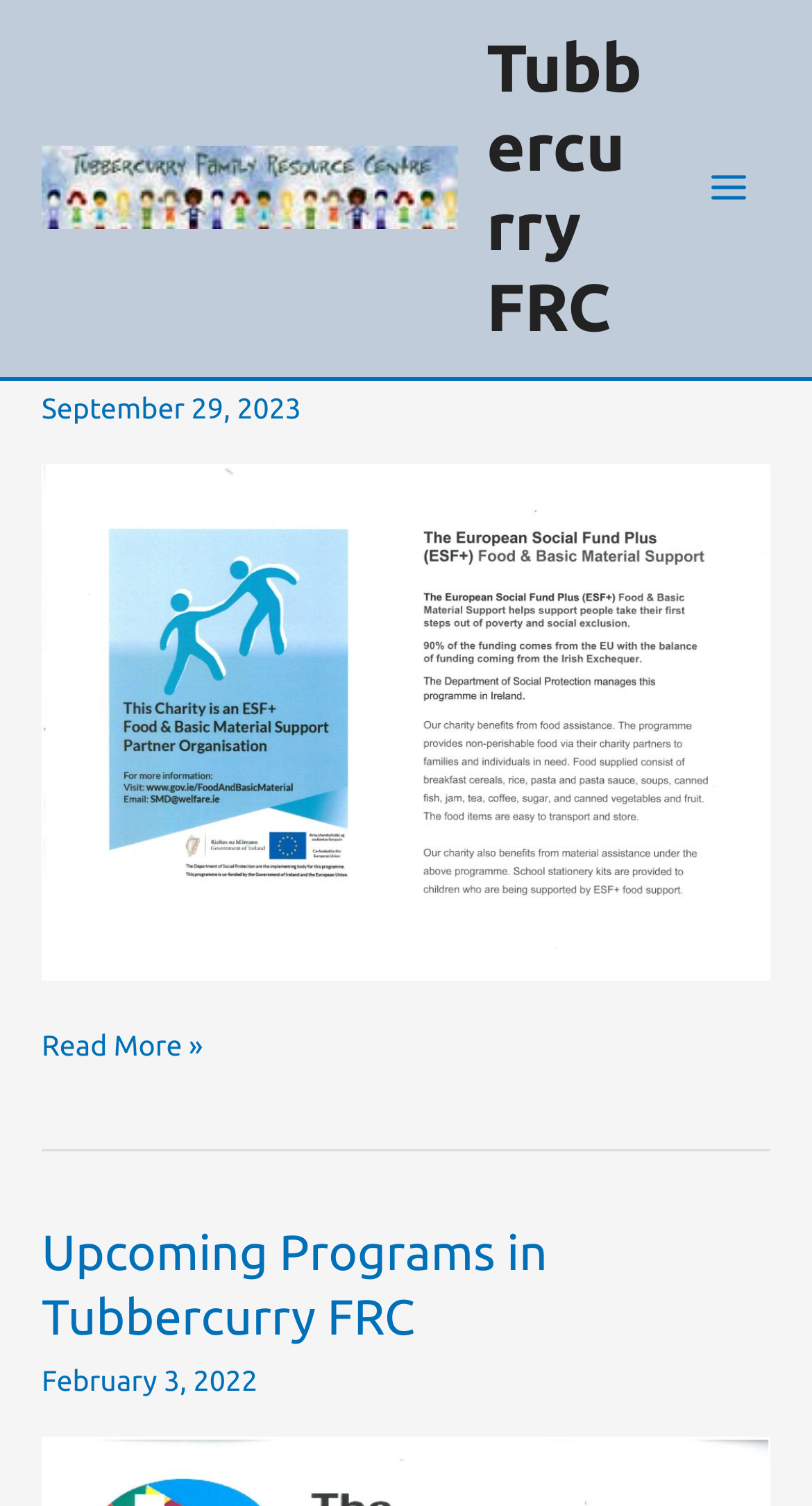Using the format (top-left x, top-left y, bottom-right x, bottom-right y), provide the bounding box coordinates for the described UI element. All values should be floating point numbers between 0 and 1: Tubbercurry FRC

[0.599, 0.02, 0.791, 0.229]